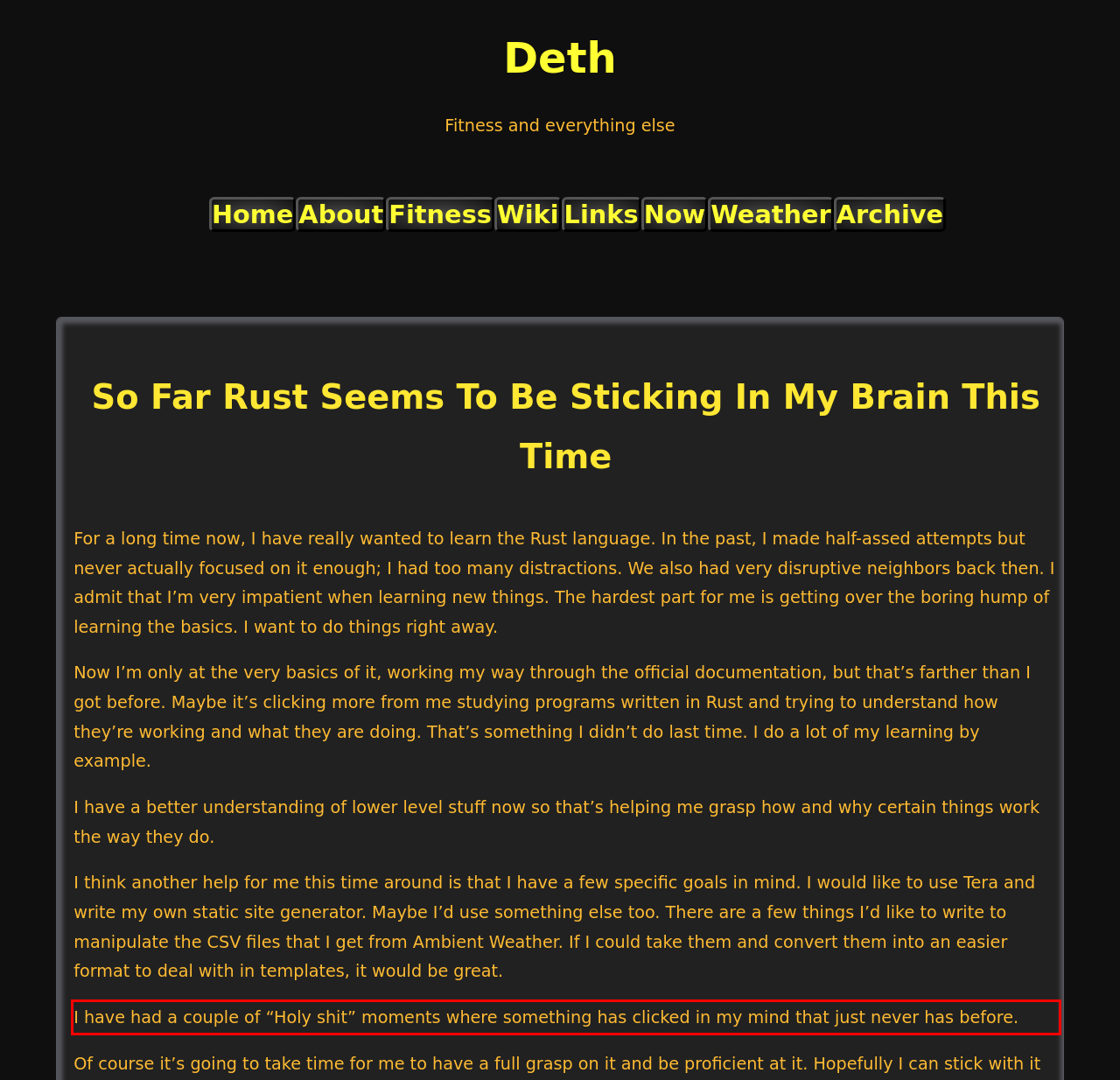In the screenshot of the webpage, find the red bounding box and perform OCR to obtain the text content restricted within this red bounding box.

I have had a couple of “Holy shit” moments where something has clicked in my mind that just never has before.